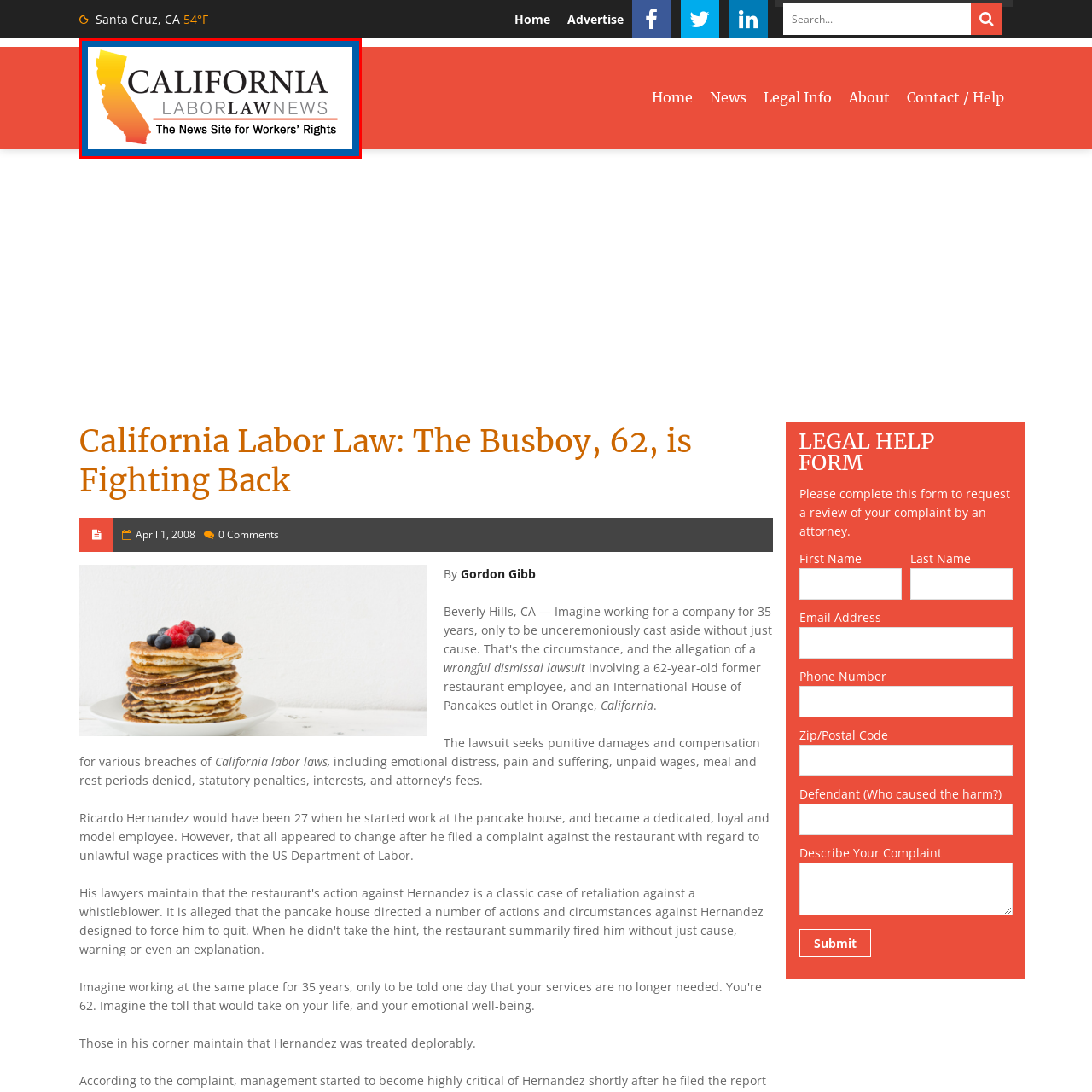Create a detailed narrative of the scene depicted inside the red-outlined image.

The image prominently features the logo of "California Labor Law News," conveying its focus on worker rights and legal issues. The logo includes a stylized depiction of the state of California in a gradient of warm colors, transitioning from yellow to red, symbolizing activism and awareness. Below the graphic, the text "LABOR LAW NEWS" is displayed in bold, emphasizing its commitment to providing significant updates and insights into California's labor laws. Additionally, the tagline "The News Site for Workers' Rights" reinforces the site's mission to inform and empower workers about their rights and legal protections. The overall design combines elements of state representation and a strong advocacy message, capturing the essence of the platform’s dedication to labor issues in California.